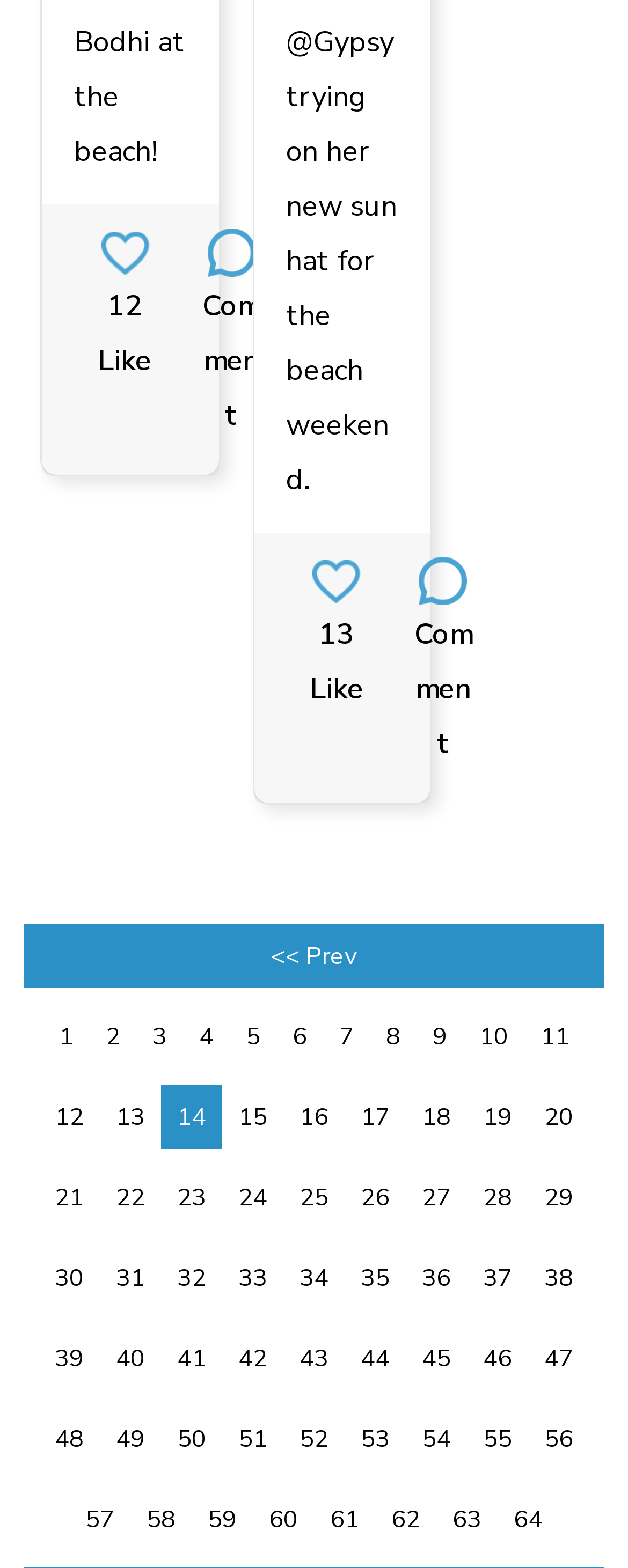Can you identify the bounding box coordinates of the clickable region needed to carry out this instruction: 'Click on the 'Comment' link'? The coordinates should be four float numbers within the range of 0 to 1, stated as [left, top, right, bottom].

[0.323, 0.147, 0.415, 0.277]